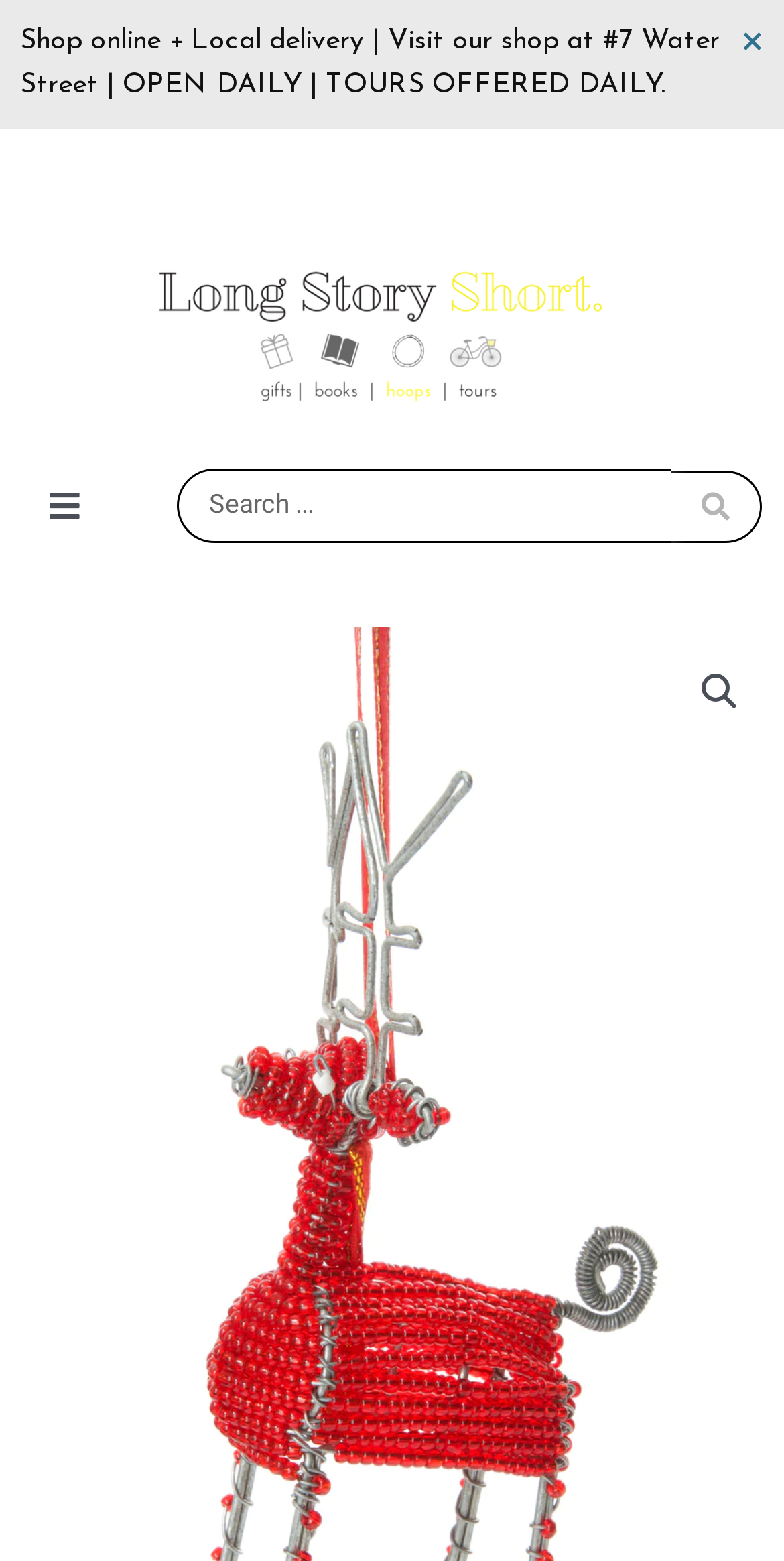What is the shop's address? Refer to the image and provide a one-word or short phrase answer.

#7 Water Street